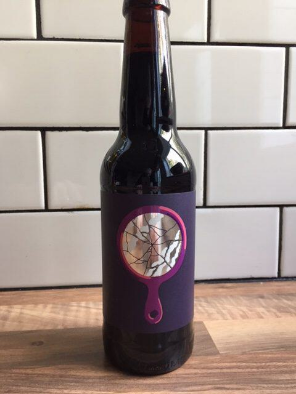Offer an in-depth caption for the image.

The image showcases a meticulously designed bottle of beer, prominently featuring its eye-catching label. The bottle has a dark, glossy body that reflects light, enhancing its visual appeal. The label is primarily a deep shade of purple, accentuated by a circular graphic resembling a magnifying glass. Within this circle, a fragmented design suggests an intricate pattern, adding a layer of artistic intrigue to the presentation. The contrasting colors used—deep purple and vibrant pink—are indicative of a modern, craft beer aesthetic, echoing the creativity often found in small-scale brewing operations. This particular bottle design aligns with the brewery's commitment to producing complex and unique beers, as highlighted in discussions about the labor-intensive processes involved in their creation.